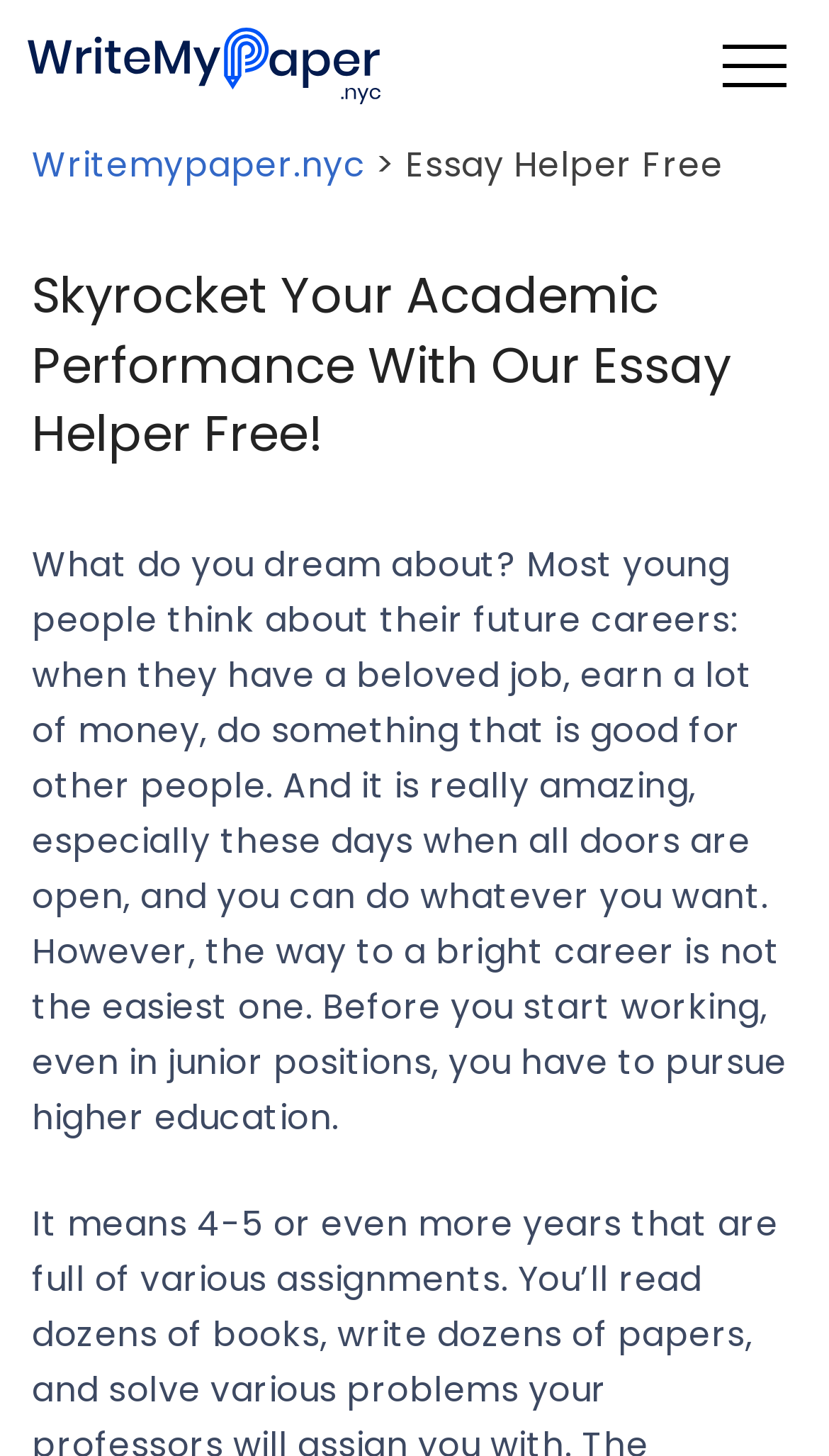What is the relationship between higher education and career?
Using the image, provide a concise answer in one word or a short phrase.

Higher education leads to a career